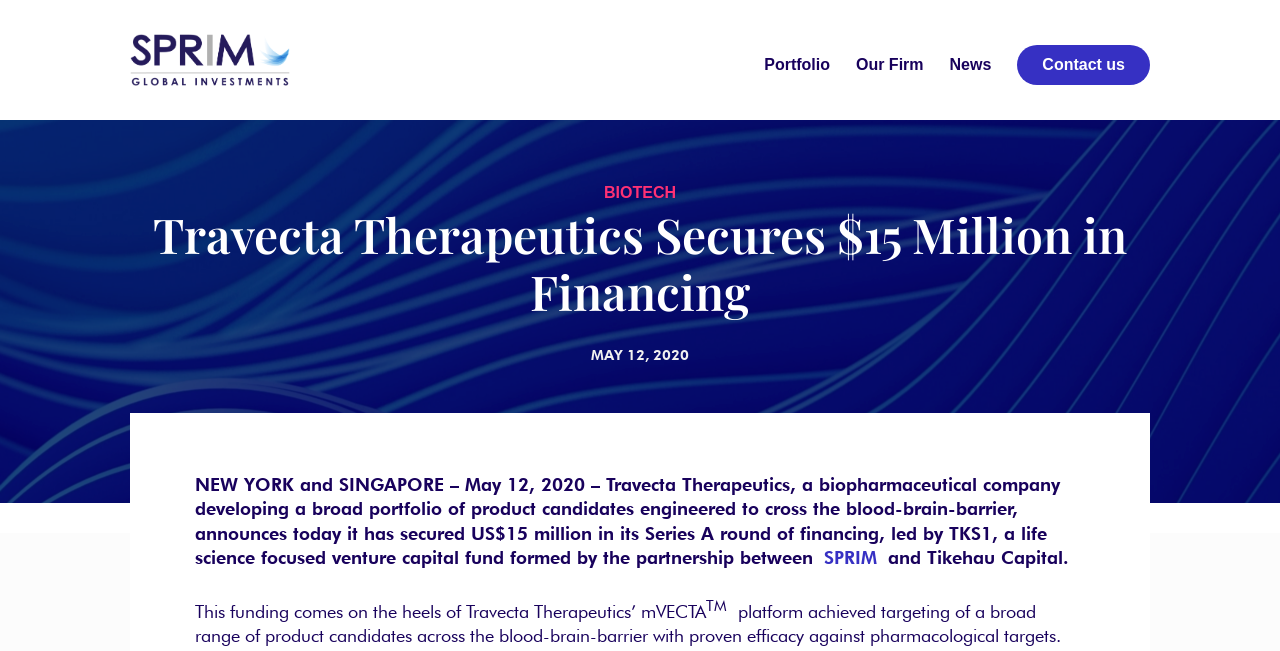What is the name of the biopharmaceutical company?
Please give a detailed answer to the question using the information shown in the image.

I analyzed the heading element at coordinates [0.102, 0.316, 0.898, 0.493] and found that it contains the text 'Travecta Therapeutics Secures $15 Million in Financing', which suggests that Travecta Therapeutics is the name of the biopharmaceutical company.